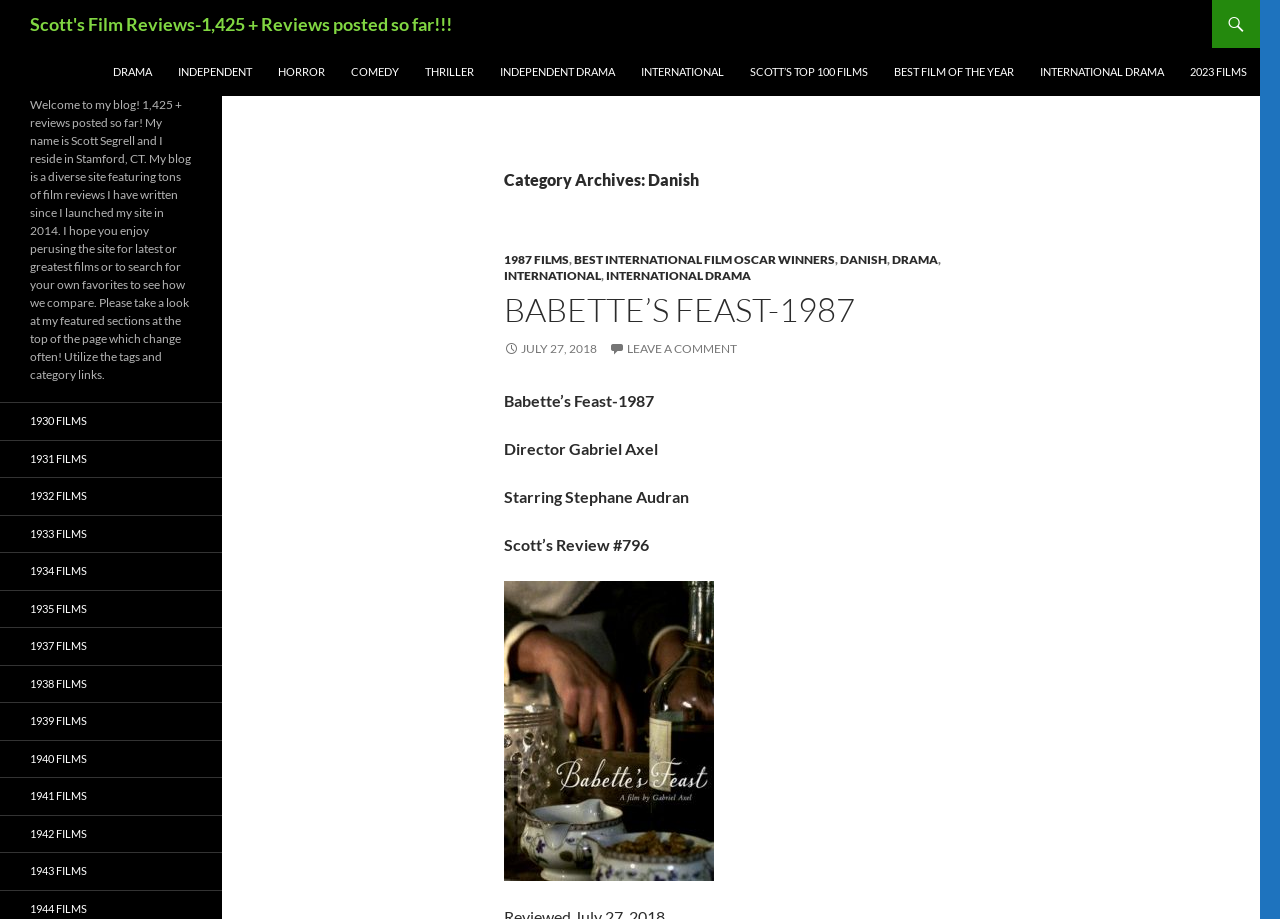Respond with a single word or phrase:
What type of reviews are posted on this website?

Film reviews